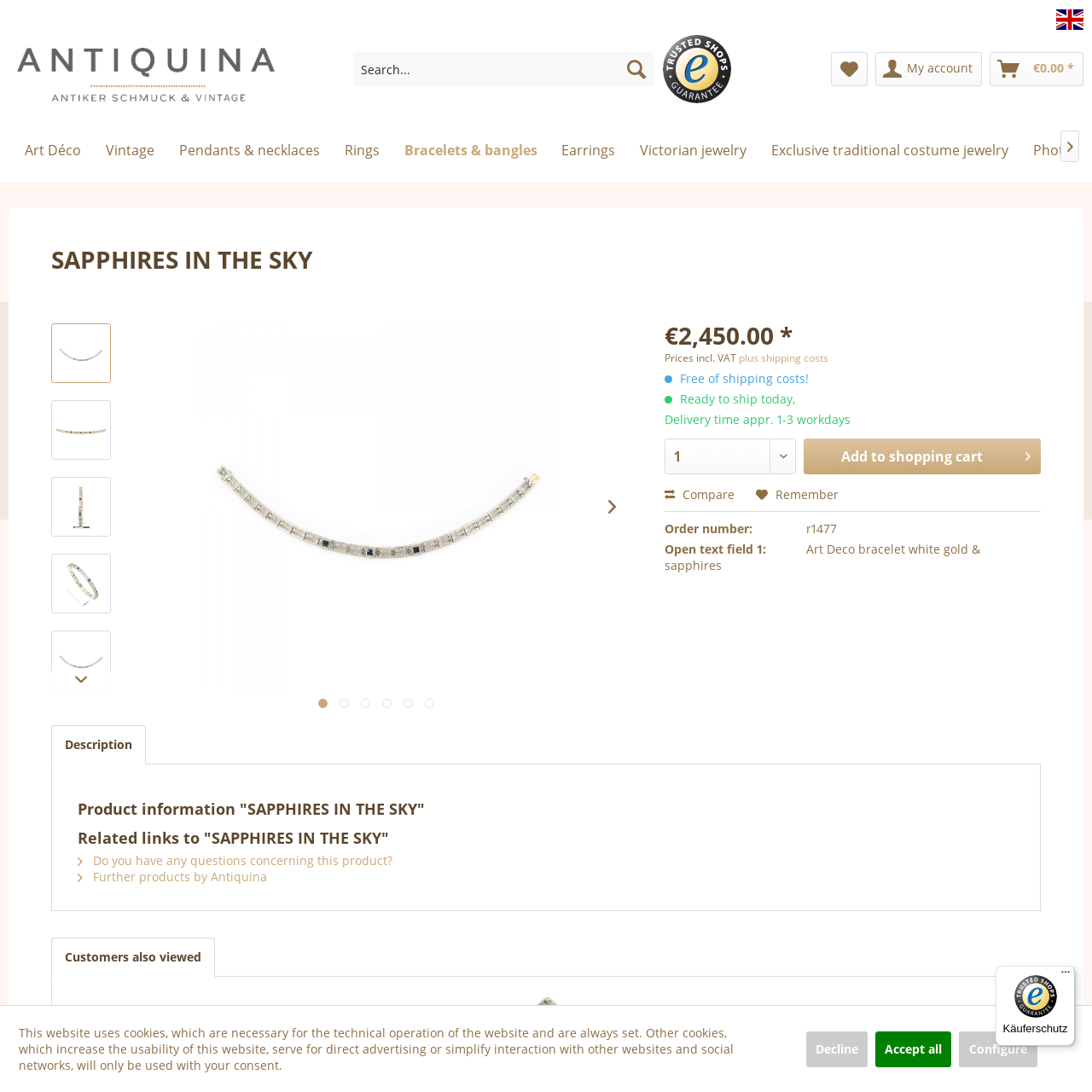Pay attention to the red boxed area, What is the price of the bracelet? Provide a one-word or short phrase response.

€2,450.00